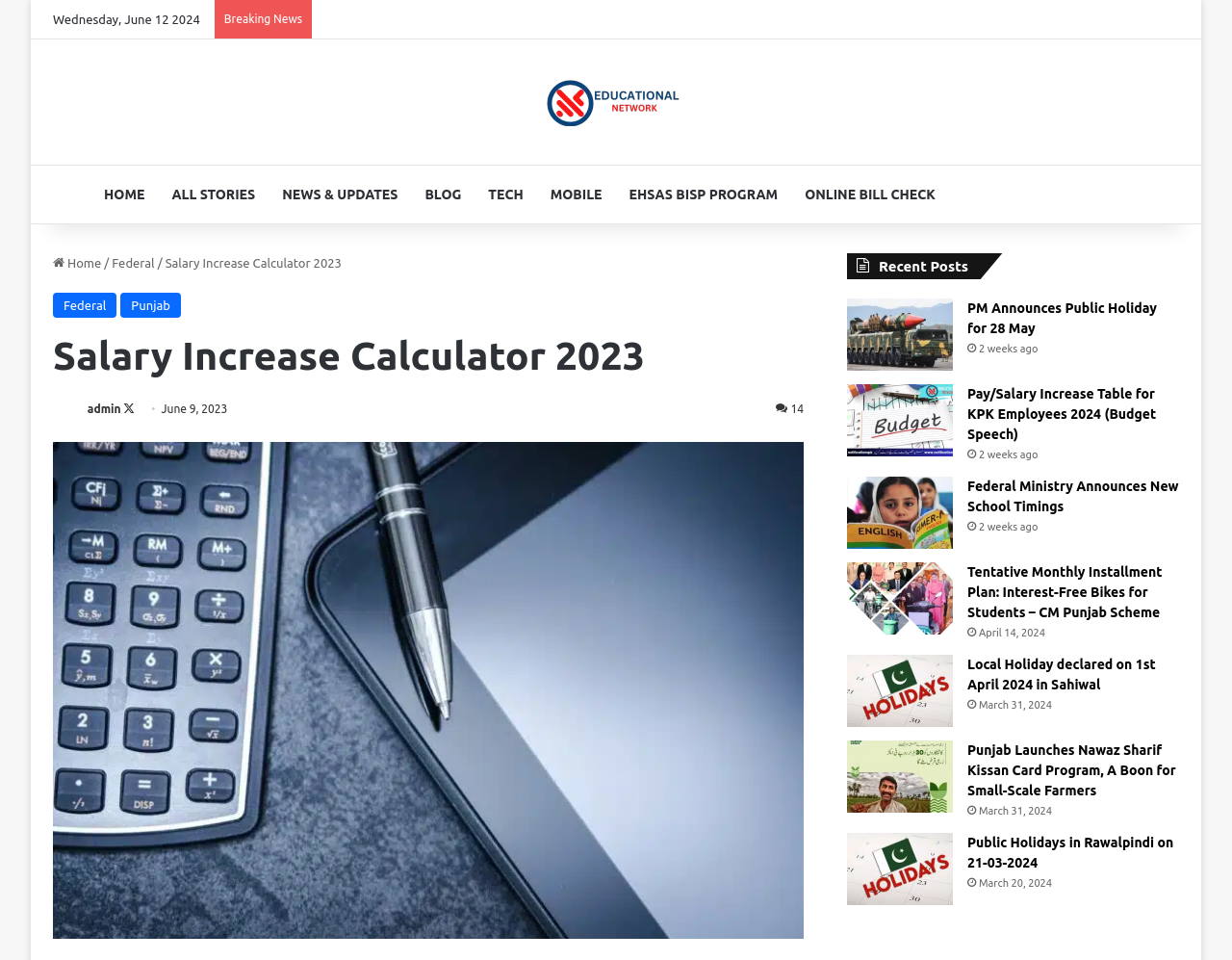Identify the bounding box coordinates of the section to be clicked to complete the task described by the following instruction: "Read about Michigan Tech Hockey and Athletics". The coordinates should be four float numbers between 0 and 1, formatted as [left, top, right, bottom].

None